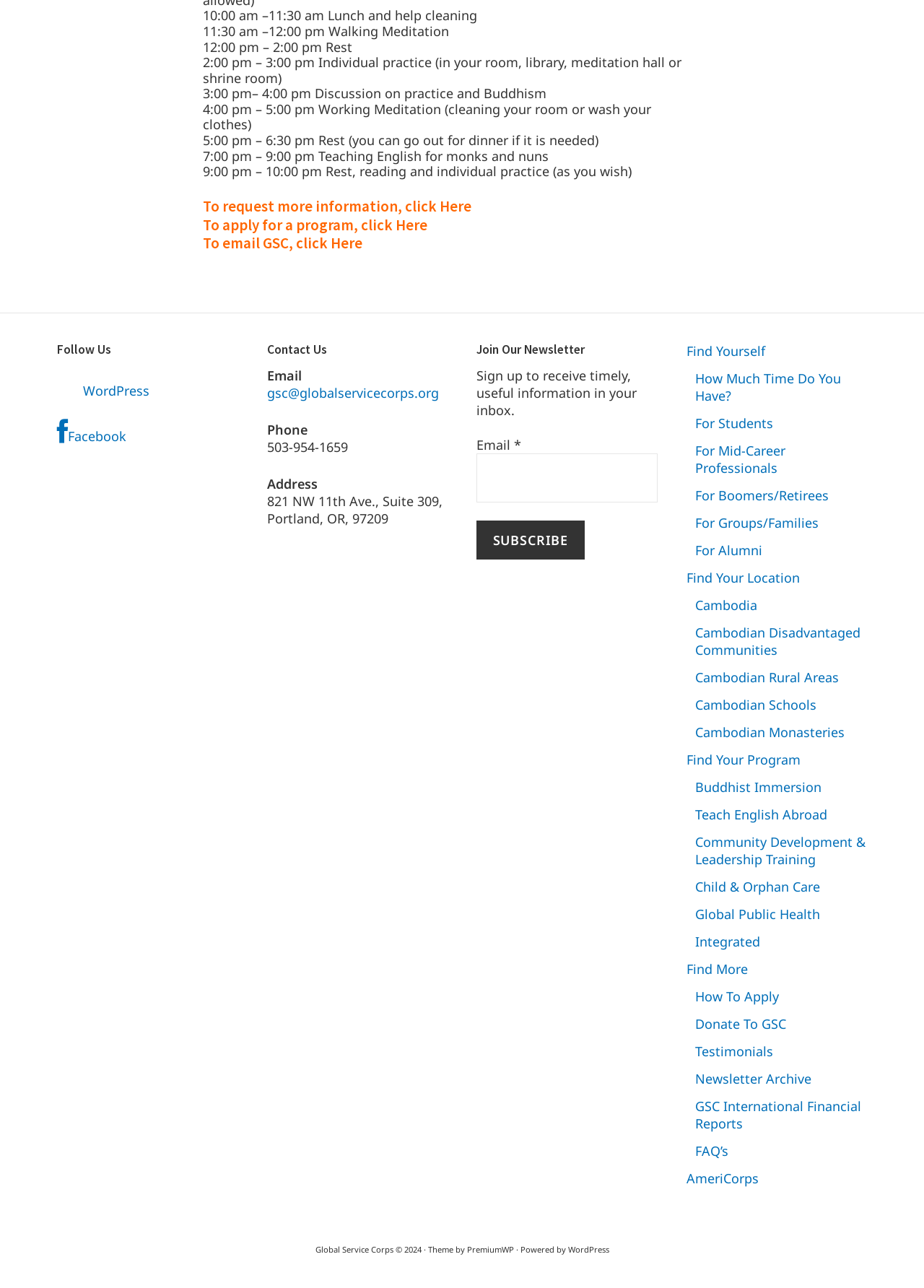Please give a concise answer to this question using a single word or phrase: 
What is the purpose of the 'Find Yourself' section?

To find programs or locations